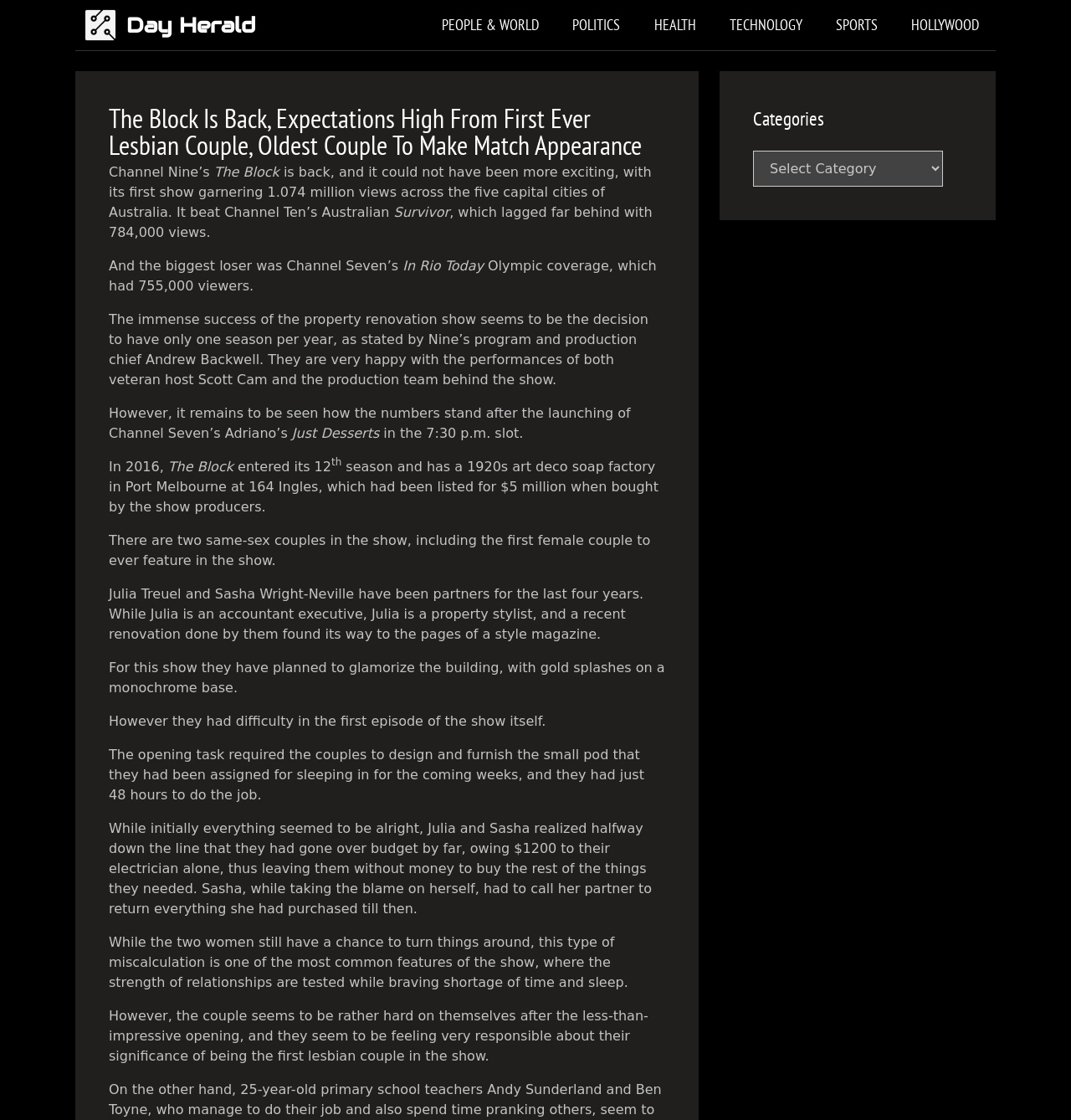Calculate the bounding box coordinates for the UI element based on the following description: "Day Herald". Ensure the coordinates are four float numbers between 0 and 1, i.e., [left, top, right, bottom].

[0.118, 0.0, 0.239, 0.045]